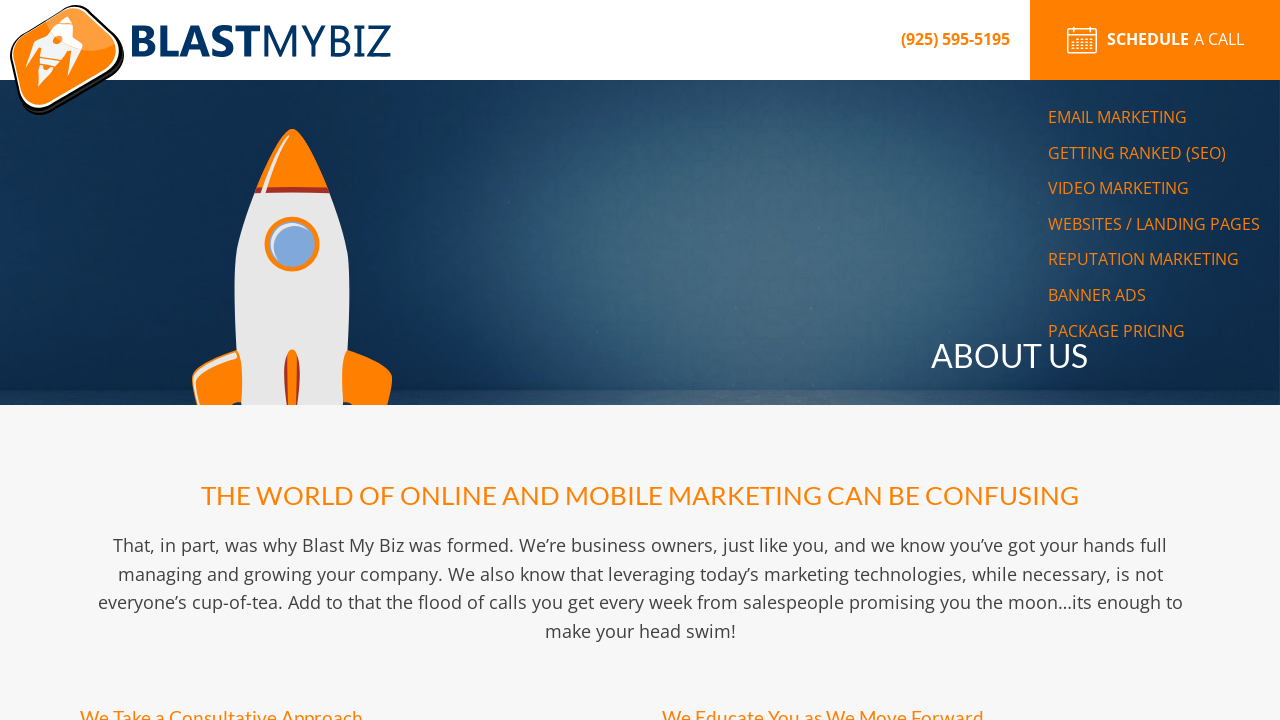What is the name of the digital marketing agency?
Answer the question based on the image using a single word or a brief phrase.

Blast My Biz